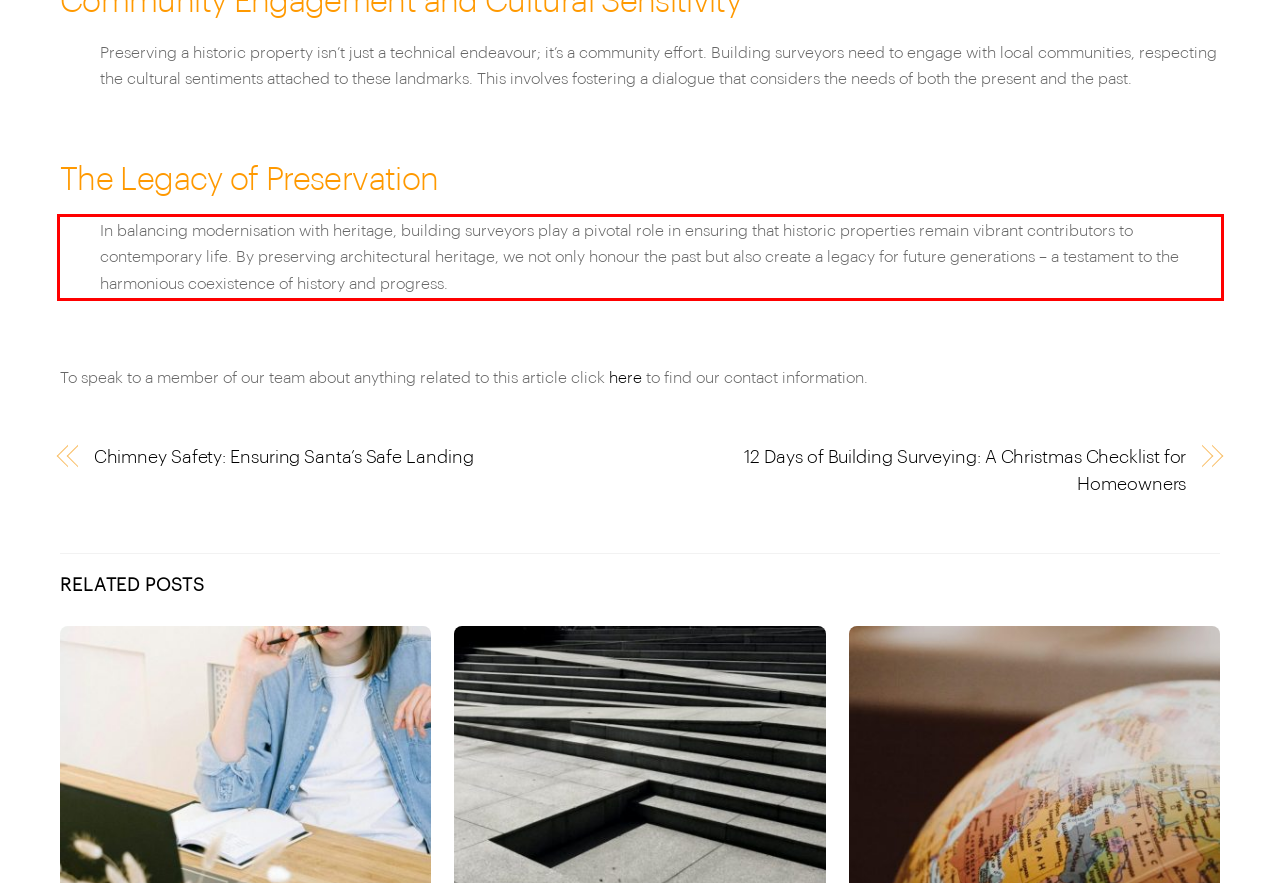Within the screenshot of the webpage, there is a red rectangle. Please recognize and generate the text content inside this red bounding box.

In balancing modernisation with heritage, building surveyors play a pivotal role in ensuring that historic properties remain vibrant contributors to contemporary life. By preserving architectural heritage, we not only honour the past but also create a legacy for future generations – a testament to the harmonious coexistence of history and progress.